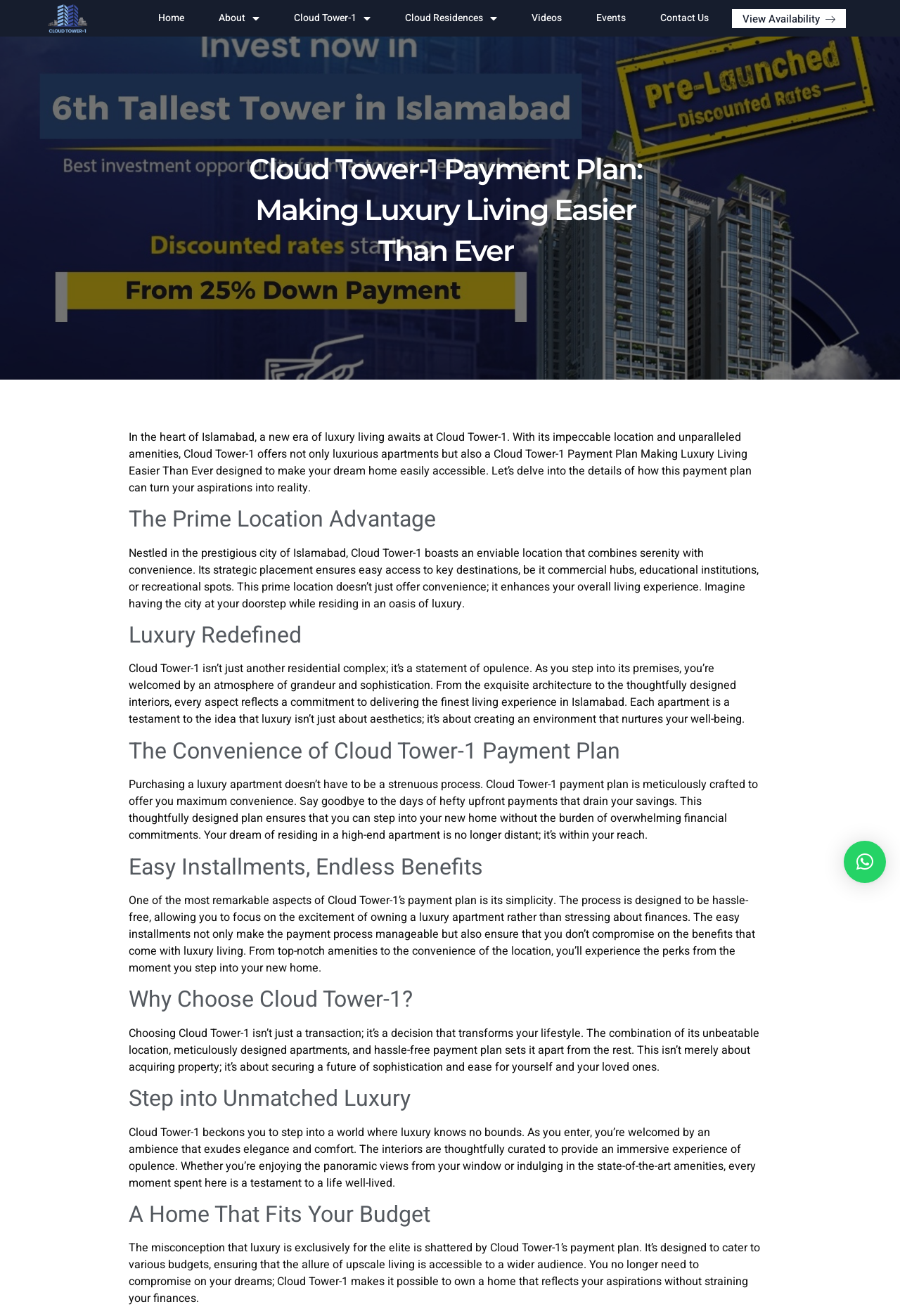What is the purpose of the Cloud Tower-1 payment plan?
Please utilize the information in the image to give a detailed response to the question.

The purpose of the Cloud Tower-1 payment plan can be inferred from the text 'Cloud Tower-1 payment plan is meticulously crafted to offer you maximum convenience. Say goodbye to the days of hefty upfront payments that drain your savings.' which suggests that the plan is designed to make luxury living more accessible and convenient.